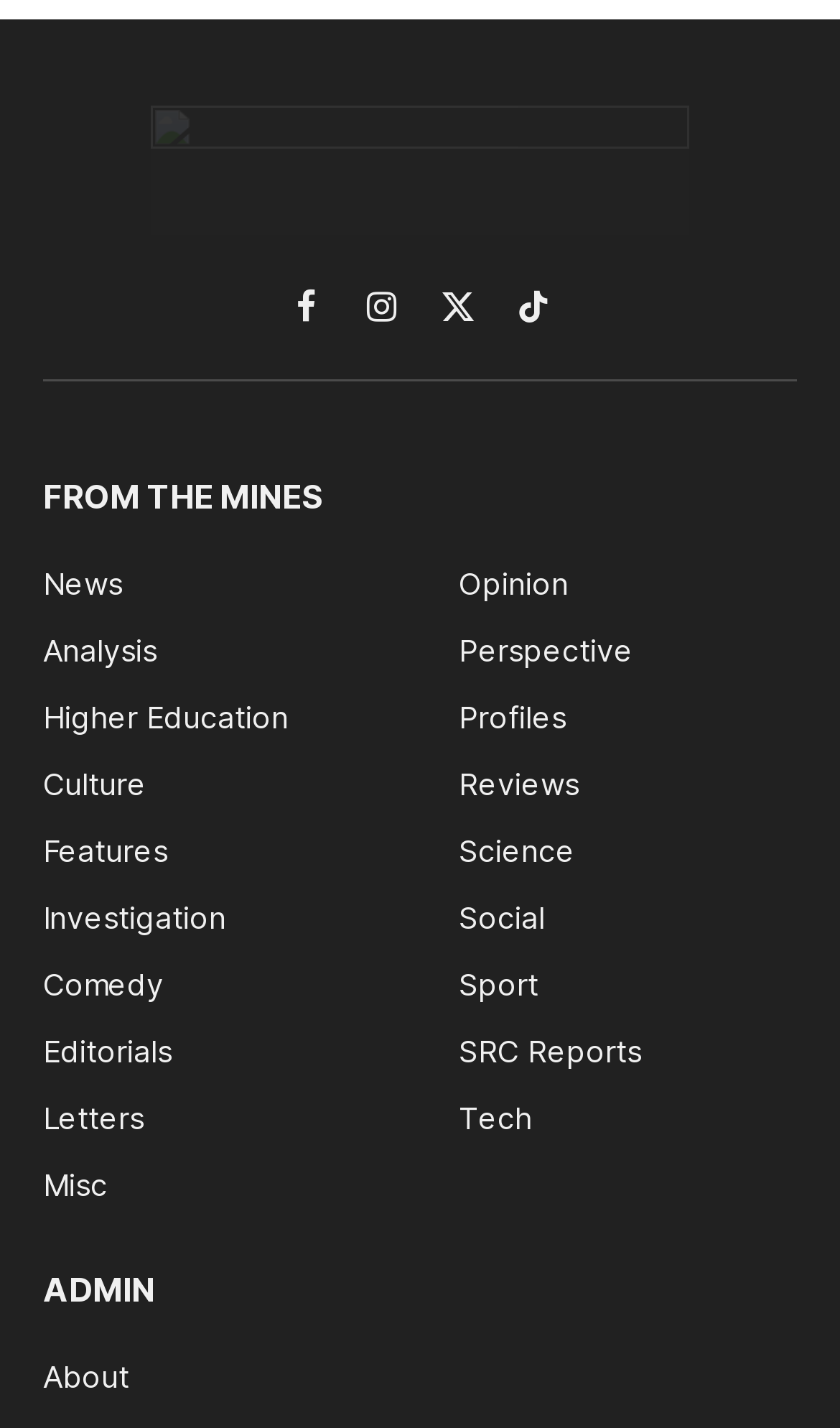Provide the bounding box coordinates of the HTML element this sentence describes: "X (Twitter)".

[0.513, 0.197, 0.577, 0.235]